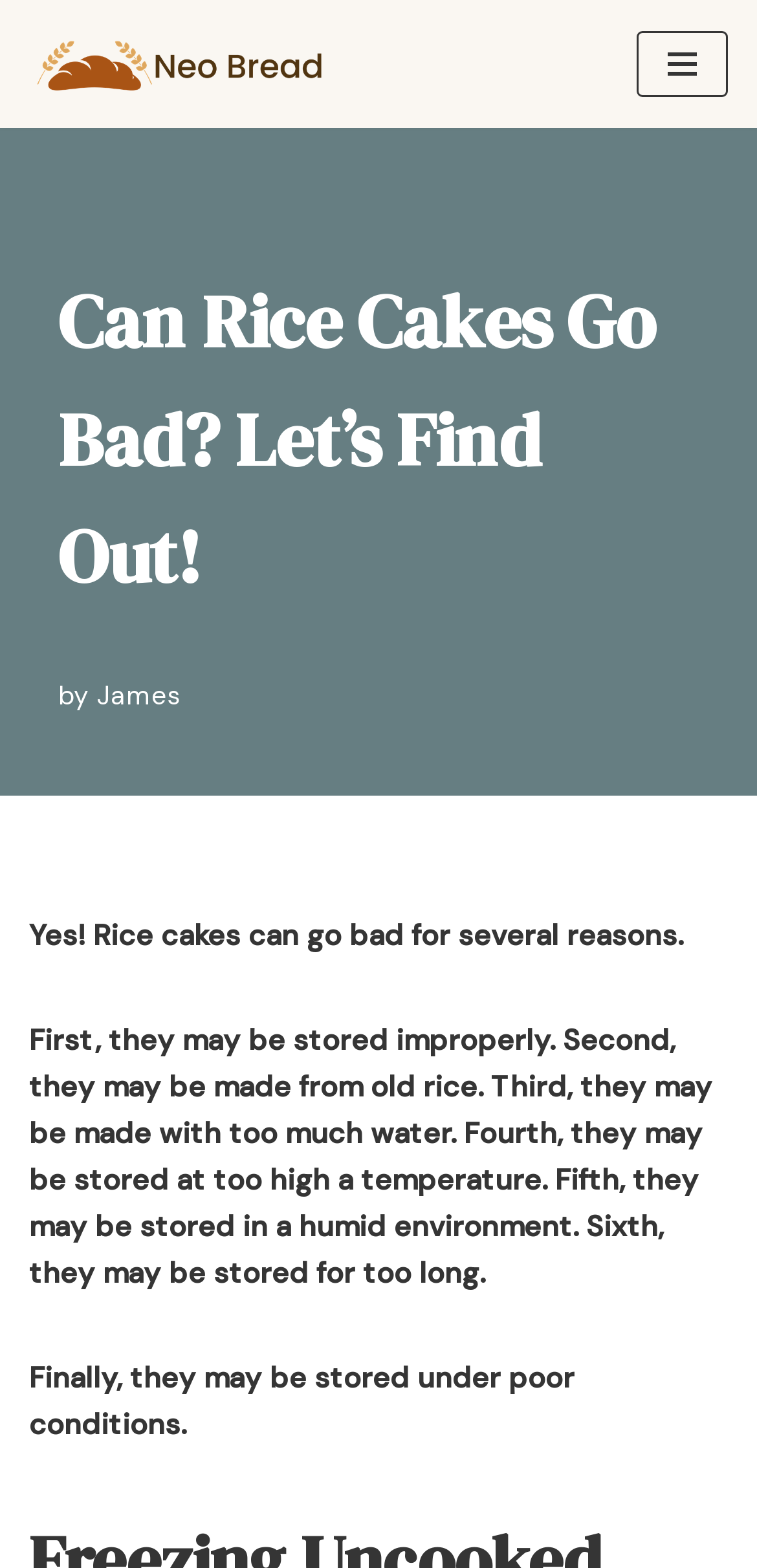What is the author of the article?
From the details in the image, answer the question comprehensively.

I found the author's name by looking at the text following the 'by' keyword, which is a common way to indicate the author of an article.